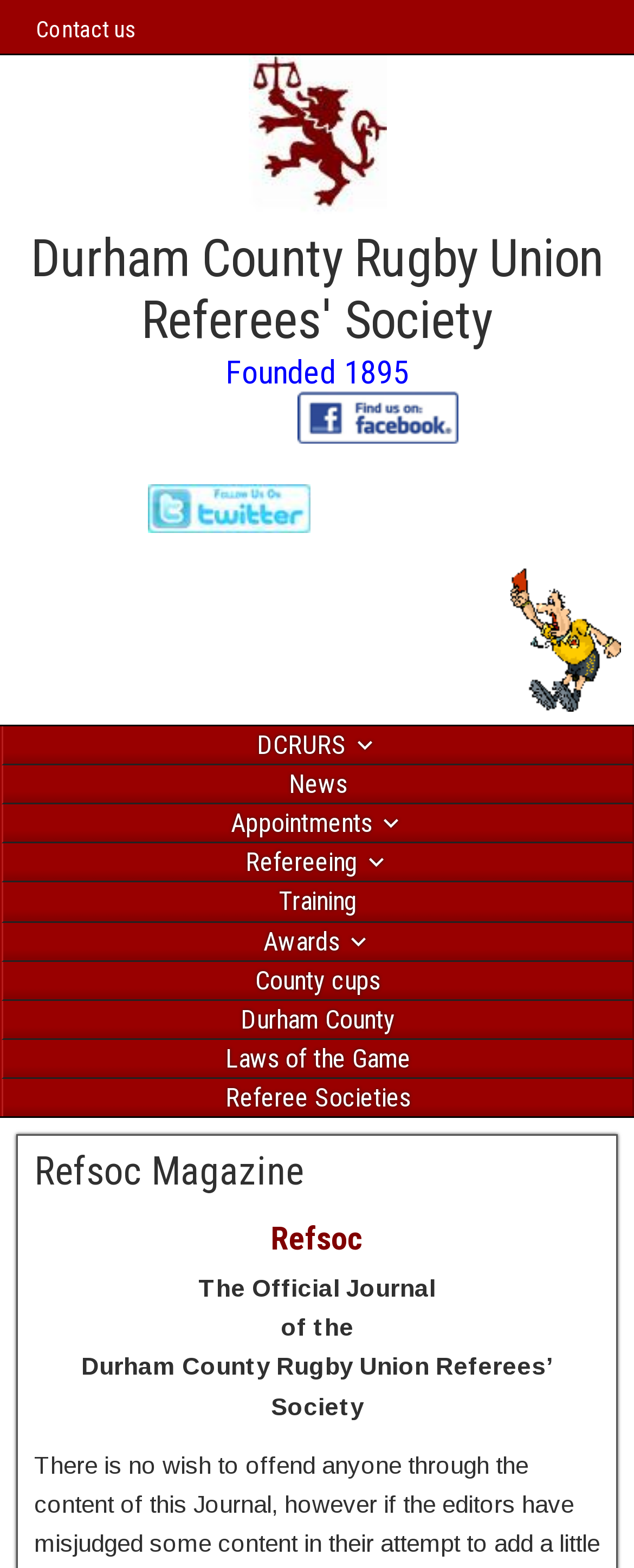Please respond to the question using a single word or phrase:
What is the name of the rugby union referees' society?

Durham County Rugby Union Referees' Society